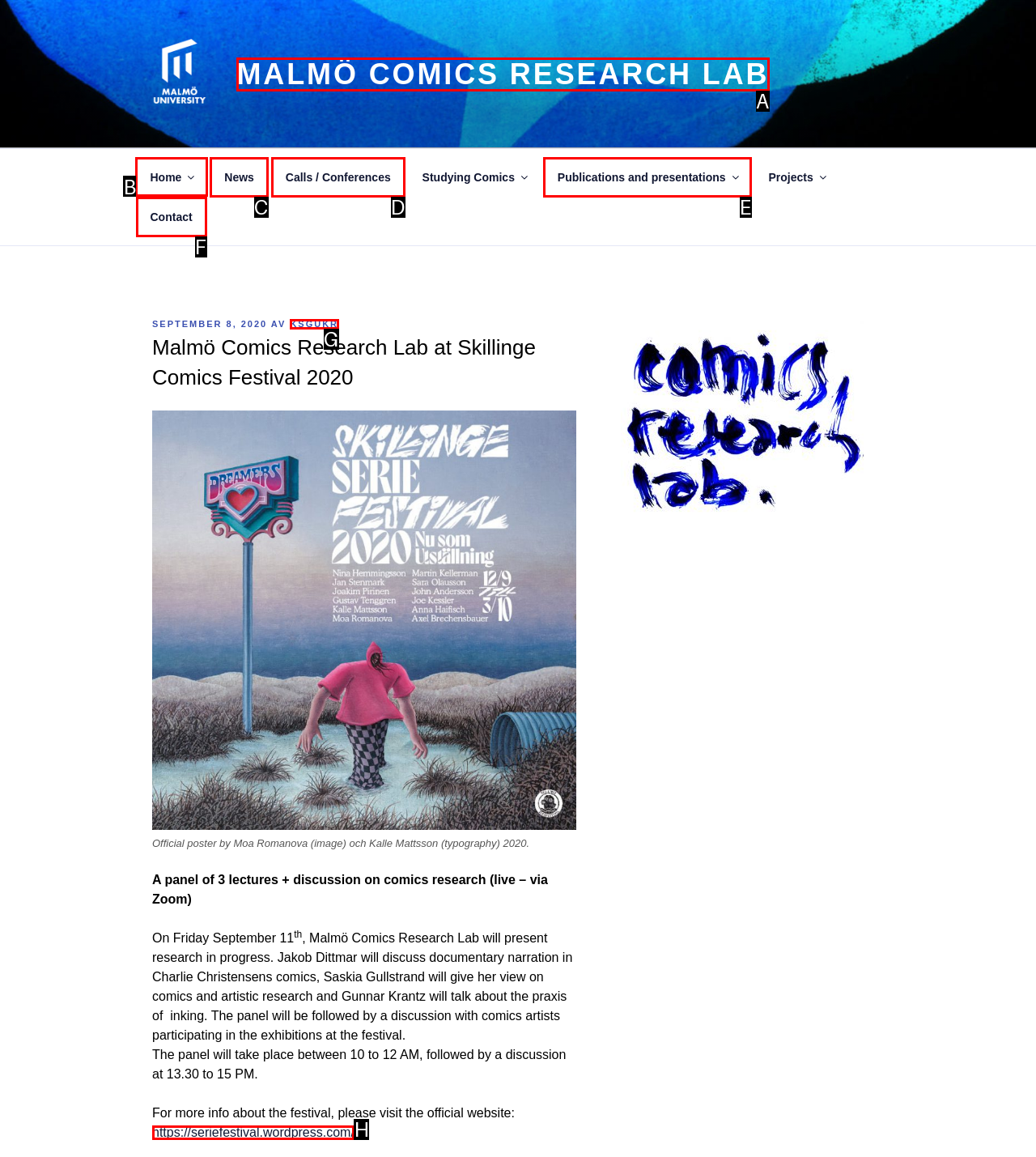Indicate the UI element to click to perform the task: Click on the 'Home' link. Reply with the letter corresponding to the chosen element.

B